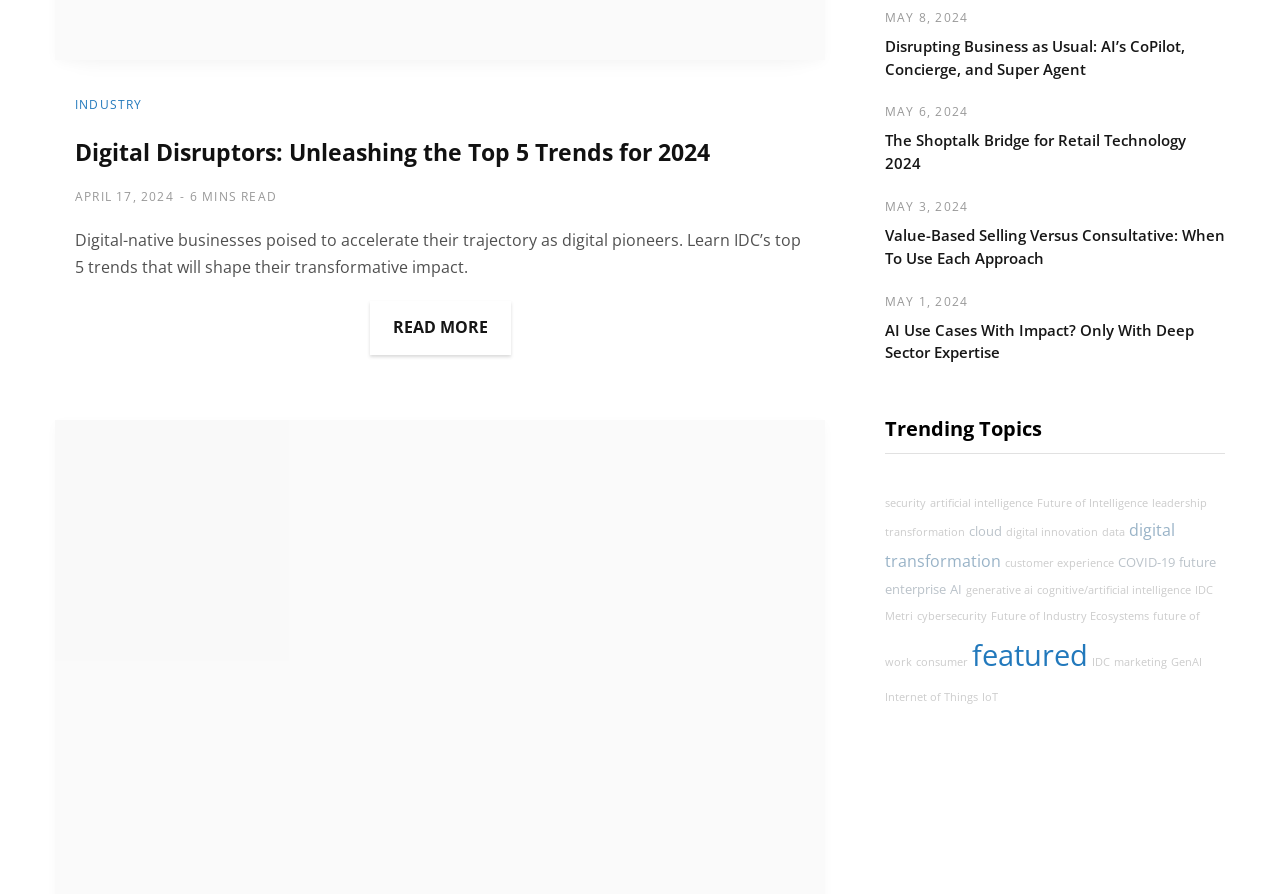Please identify the bounding box coordinates of the clickable region that I should interact with to perform the following instruction: "View 'Trending Topics'". The coordinates should be expressed as four float numbers between 0 and 1, i.e., [left, top, right, bottom].

[0.691, 0.463, 0.957, 0.508]